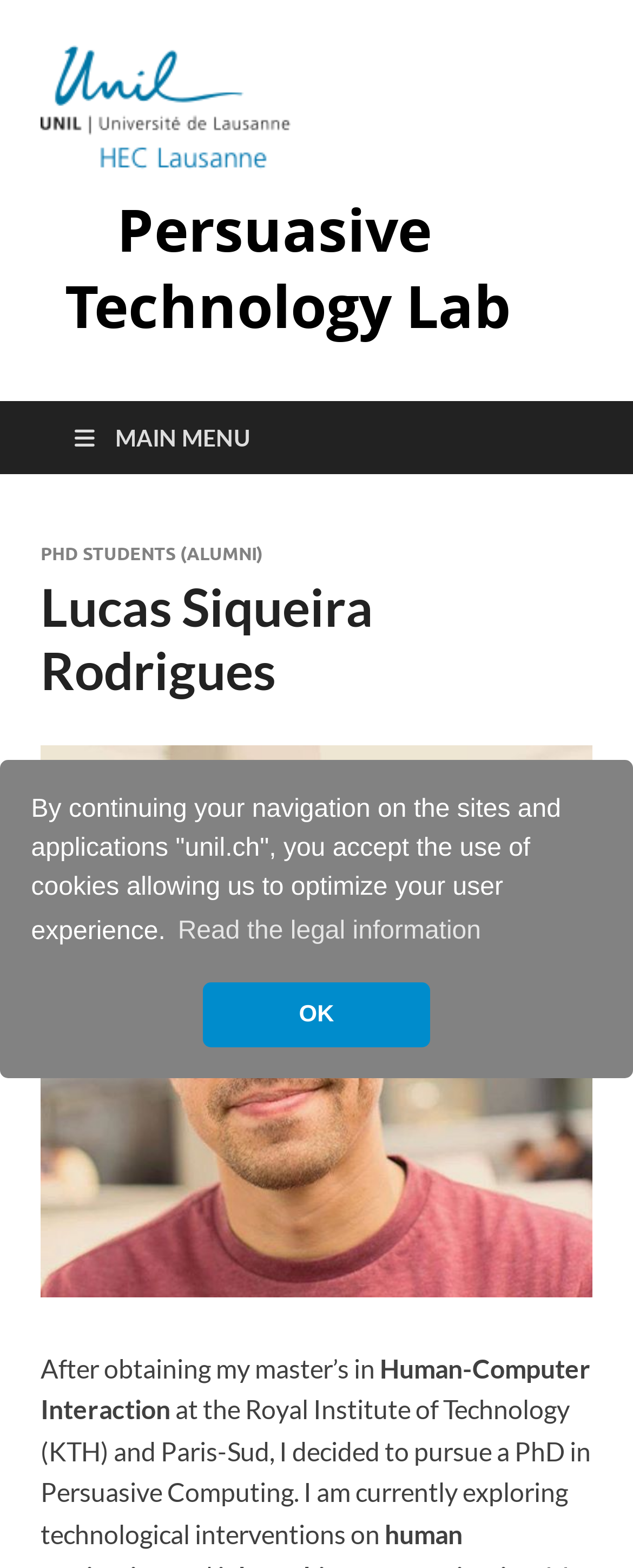Determine the heading of the webpage and extract its text content.

Lucas Siqueira Rodrigues